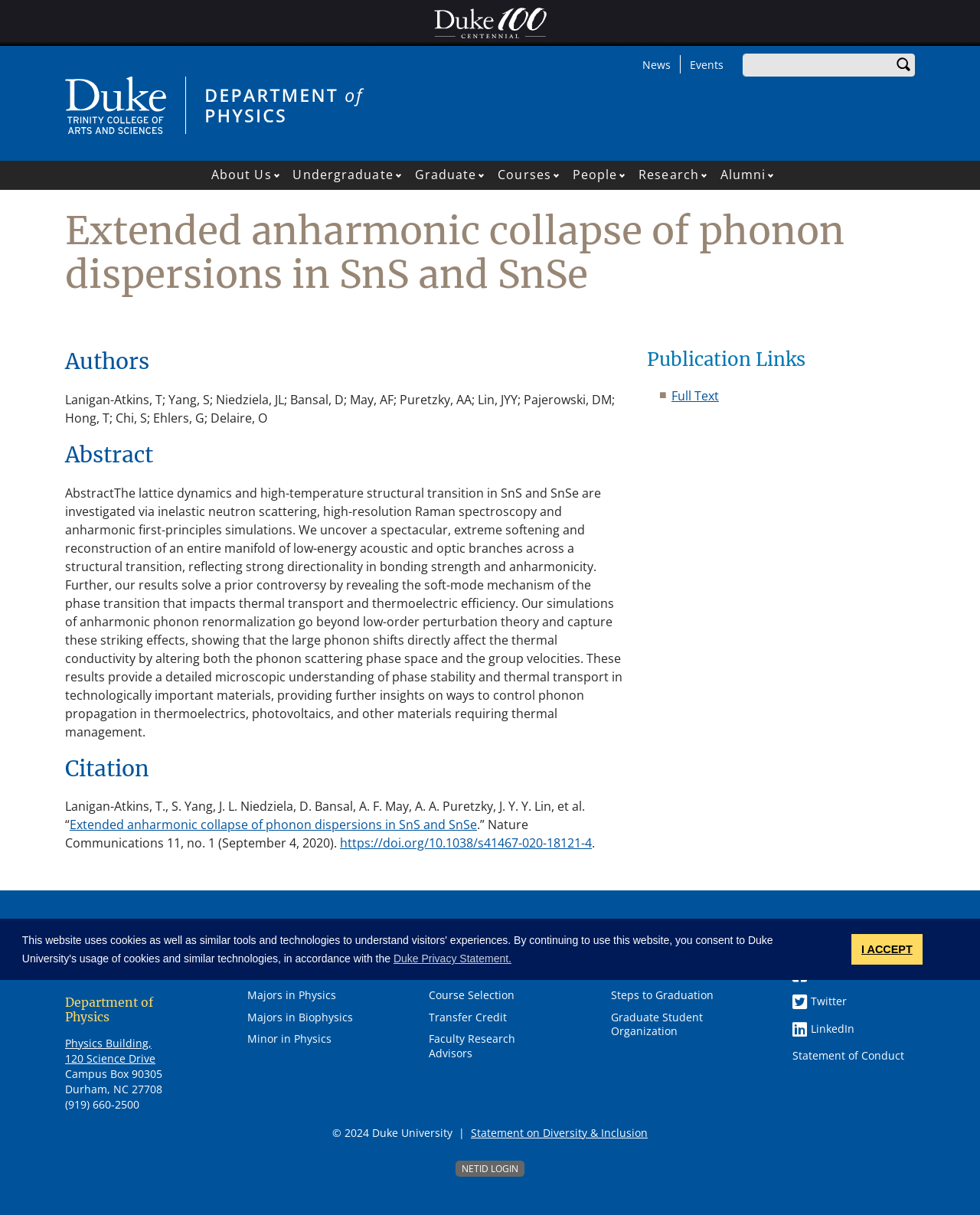What is the contact phone number of the department?
Using the visual information, reply with a single word or short phrase.

(919) 660-2500